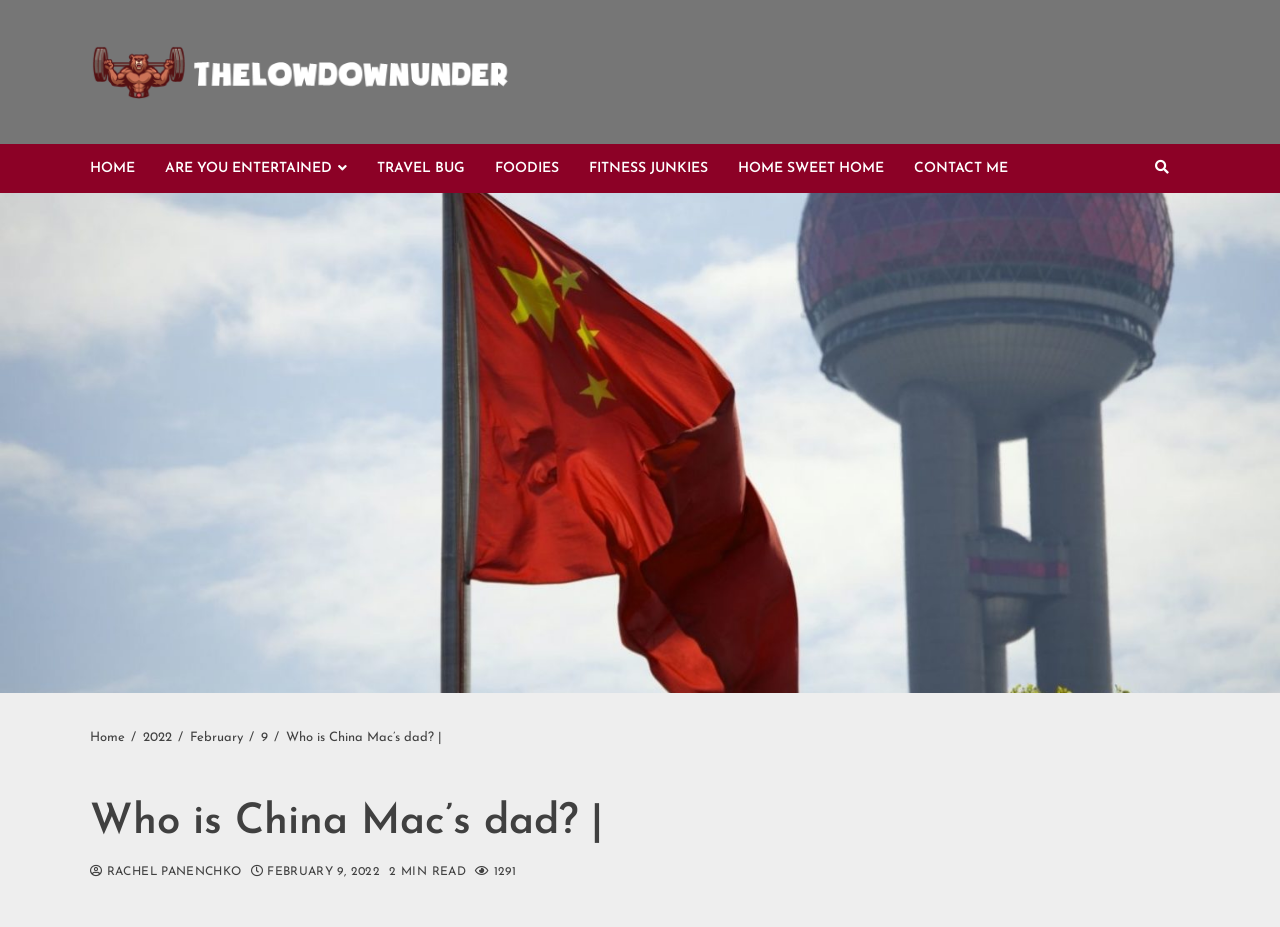Give a one-word or short-phrase answer to the following question: 
What is the name of the author?

RACHEL PANENCHKO